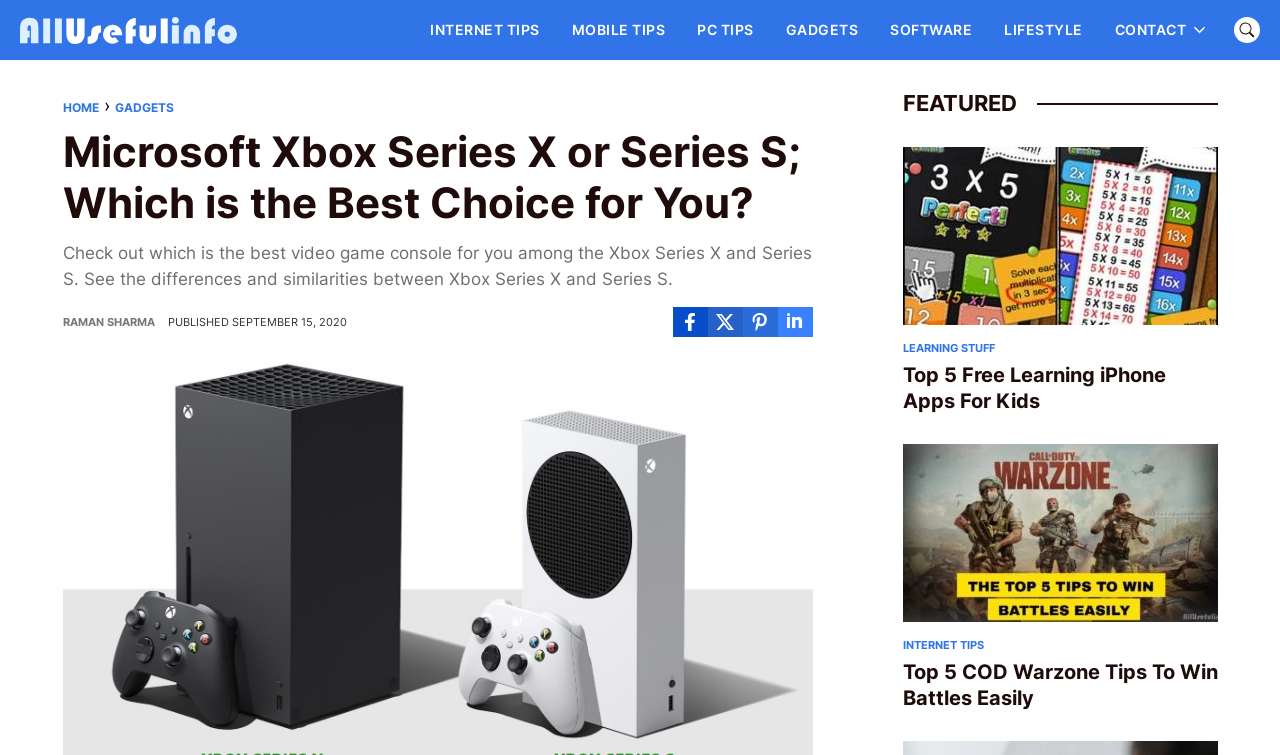Could you highlight the region that needs to be clicked to execute the instruction: "Click on GADGETS"?

[0.601, 0.016, 0.683, 0.064]